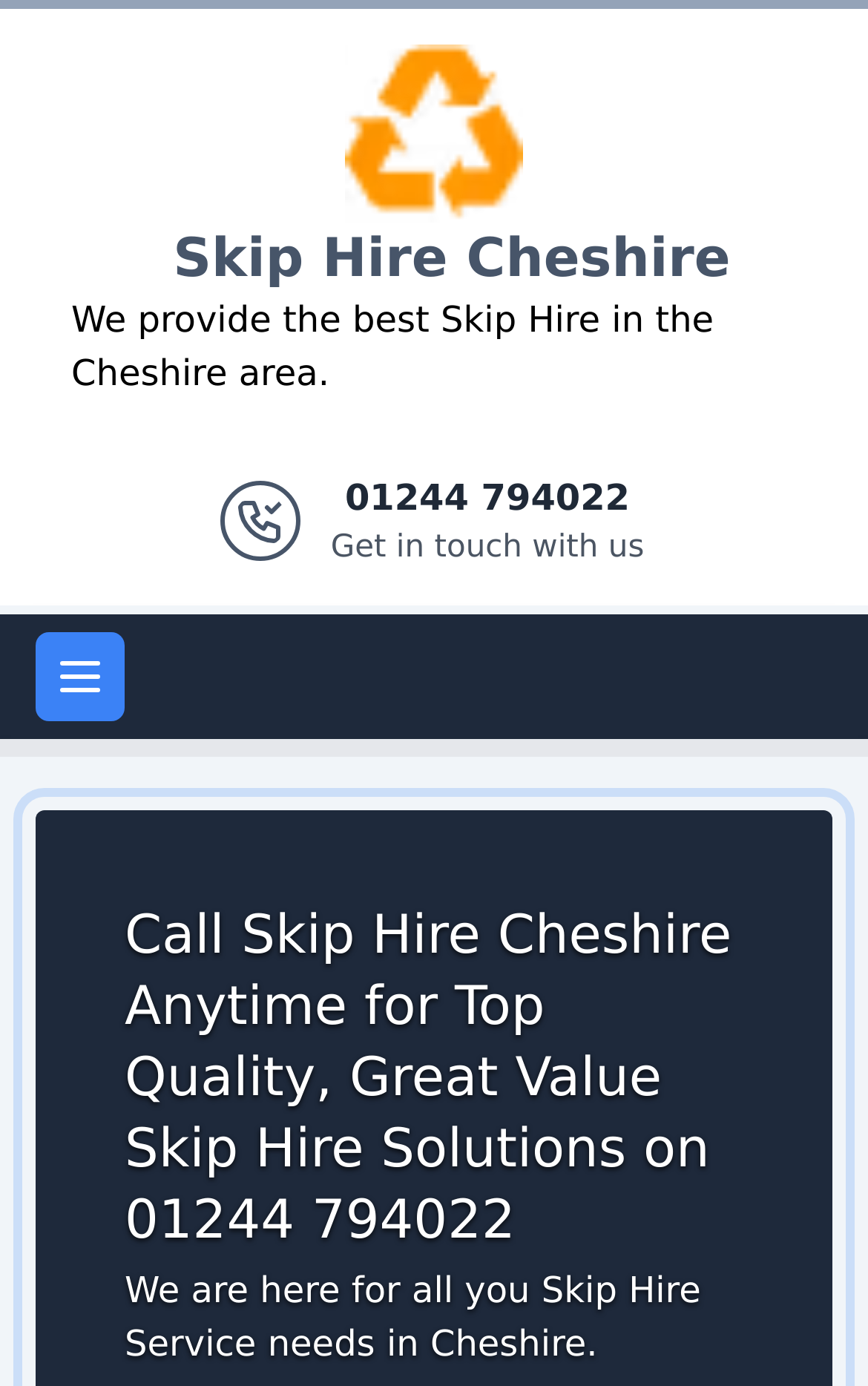Is the main menu expanded?
From the image, provide a succinct answer in one word or a short phrase.

No